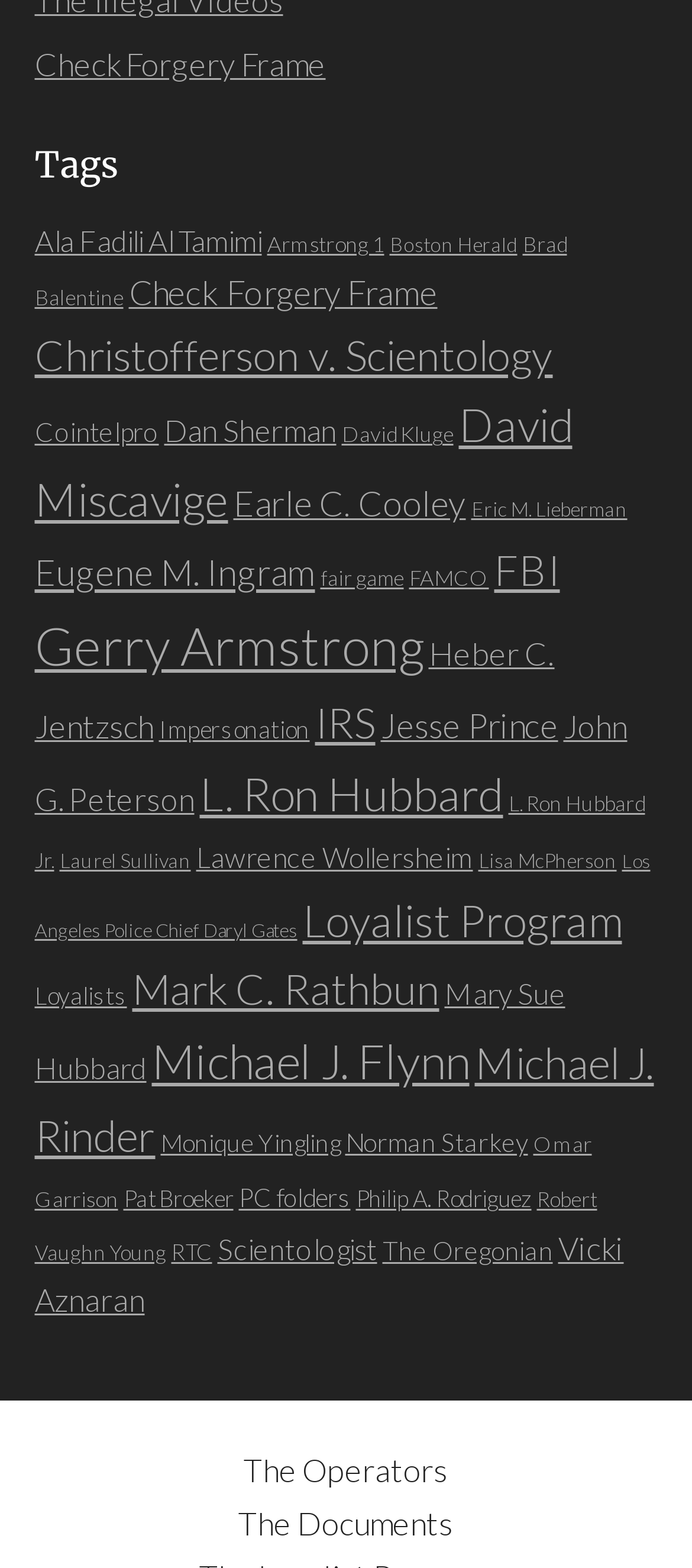How many links are under the 'Tags' heading?
Examine the screenshot and reply with a single word or phrase.

30